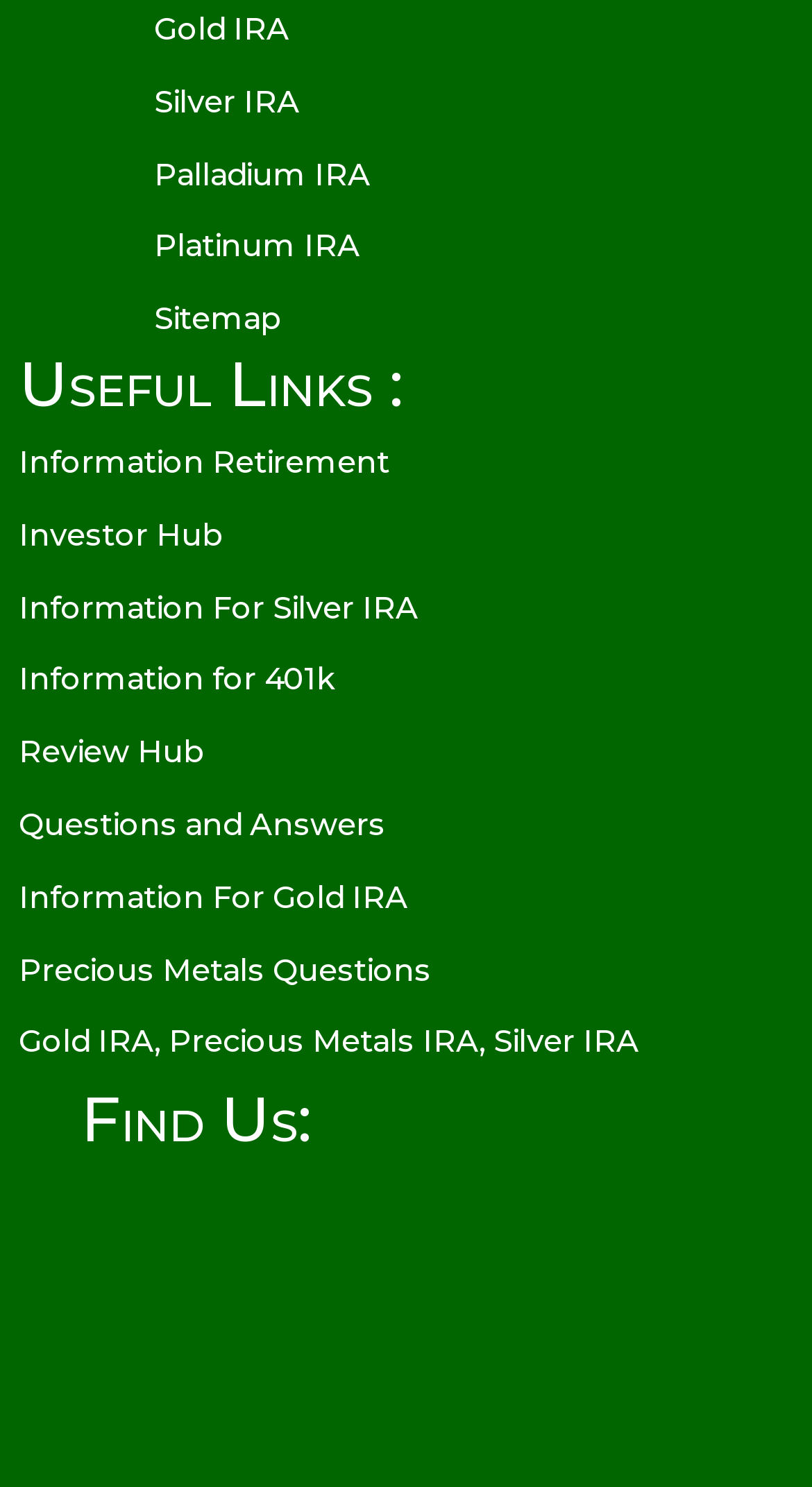Calculate the bounding box coordinates for the UI element based on the following description: "​Contact Us​". Ensure the coordinates are four float numbers between 0 and 1, i.e., [left, top, right, bottom].

None